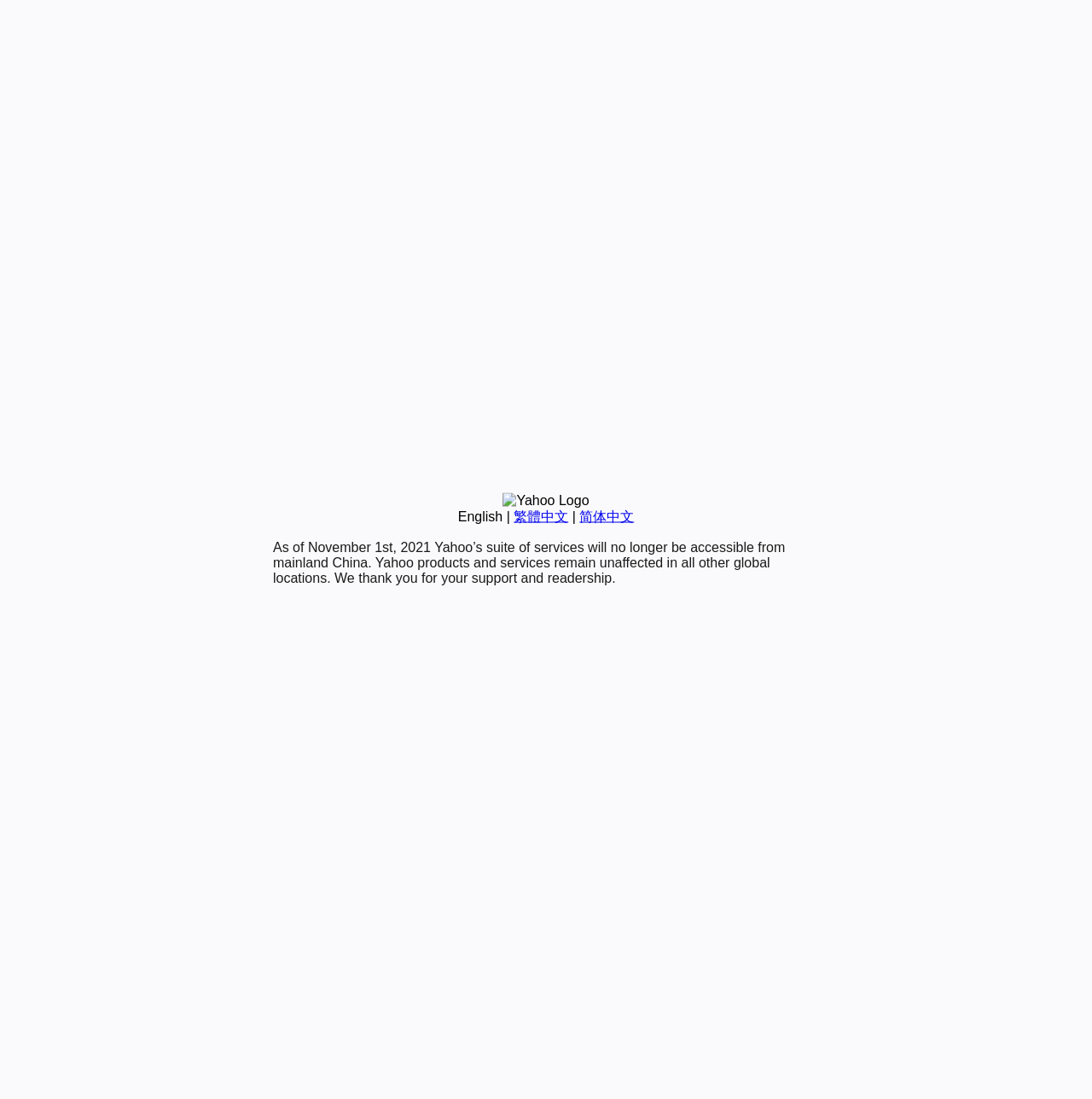Please determine the bounding box of the UI element that matches this description: 简体中文. The coordinates should be given as (top-left x, top-left y, bottom-right x, bottom-right y), with all values between 0 and 1.

[0.531, 0.463, 0.581, 0.476]